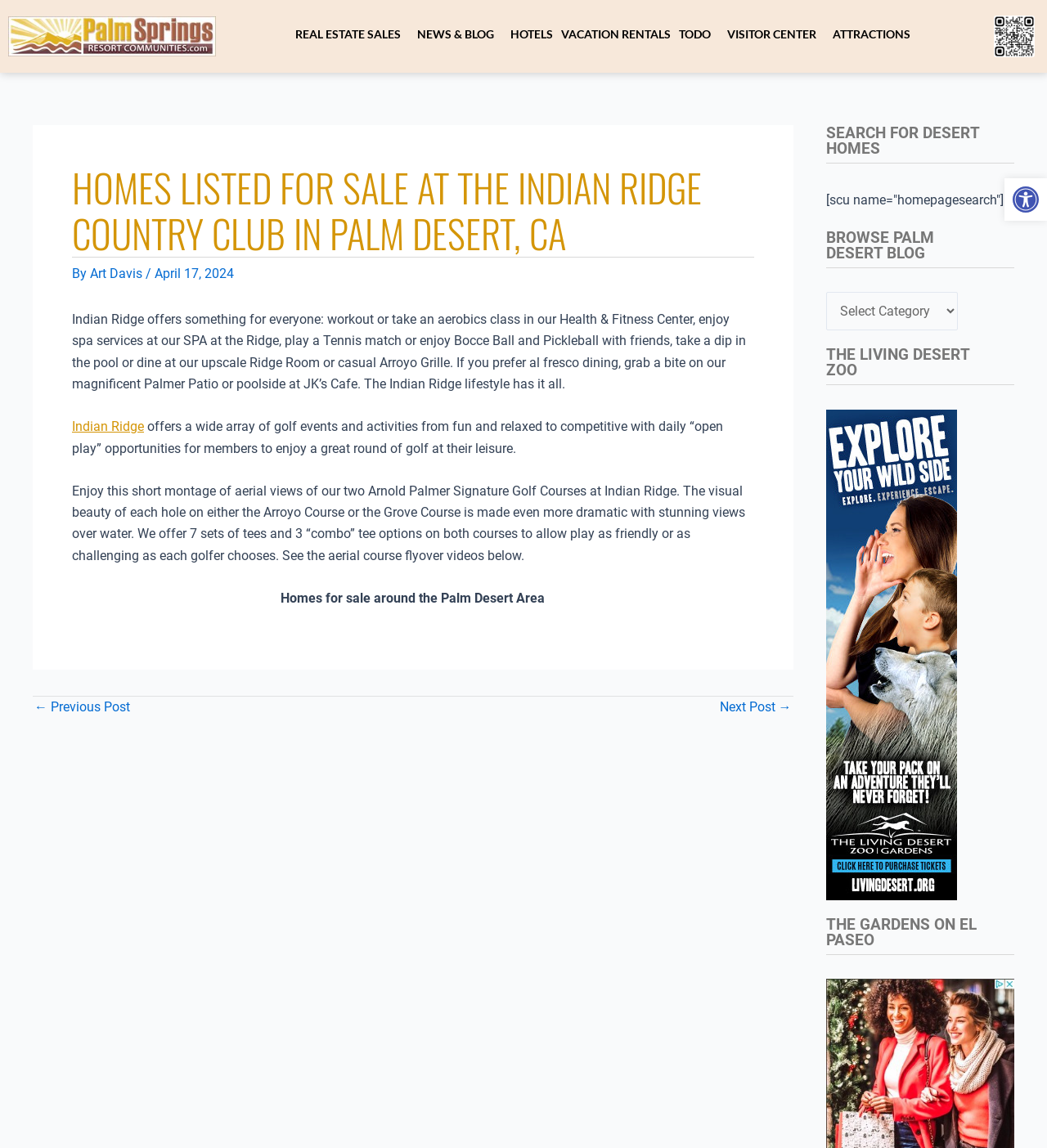Provide the bounding box coordinates of the HTML element described as: "Hotels". The bounding box coordinates should be four float numbers between 0 and 1, i.e., [left, top, right, bottom].

[0.483, 0.018, 0.532, 0.042]